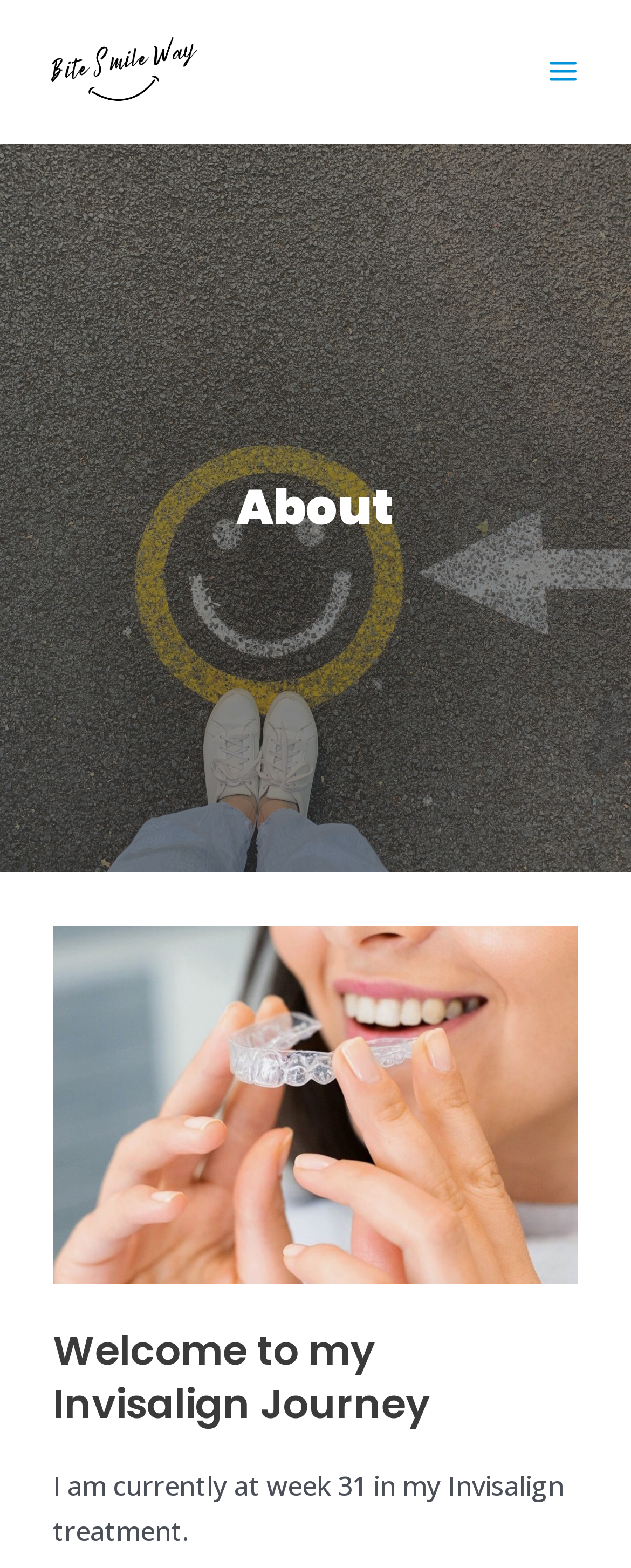What is the main topic of the website?
Please provide a comprehensive answer based on the contents of the image.

I inferred the main topic of the website by looking at the multiple instances of the word 'Invisalign' throughout the webpage, including the image with the text 'Invisalign Resource Site' and the text 'I am currently at week 31 in my Invisalign treatment'.